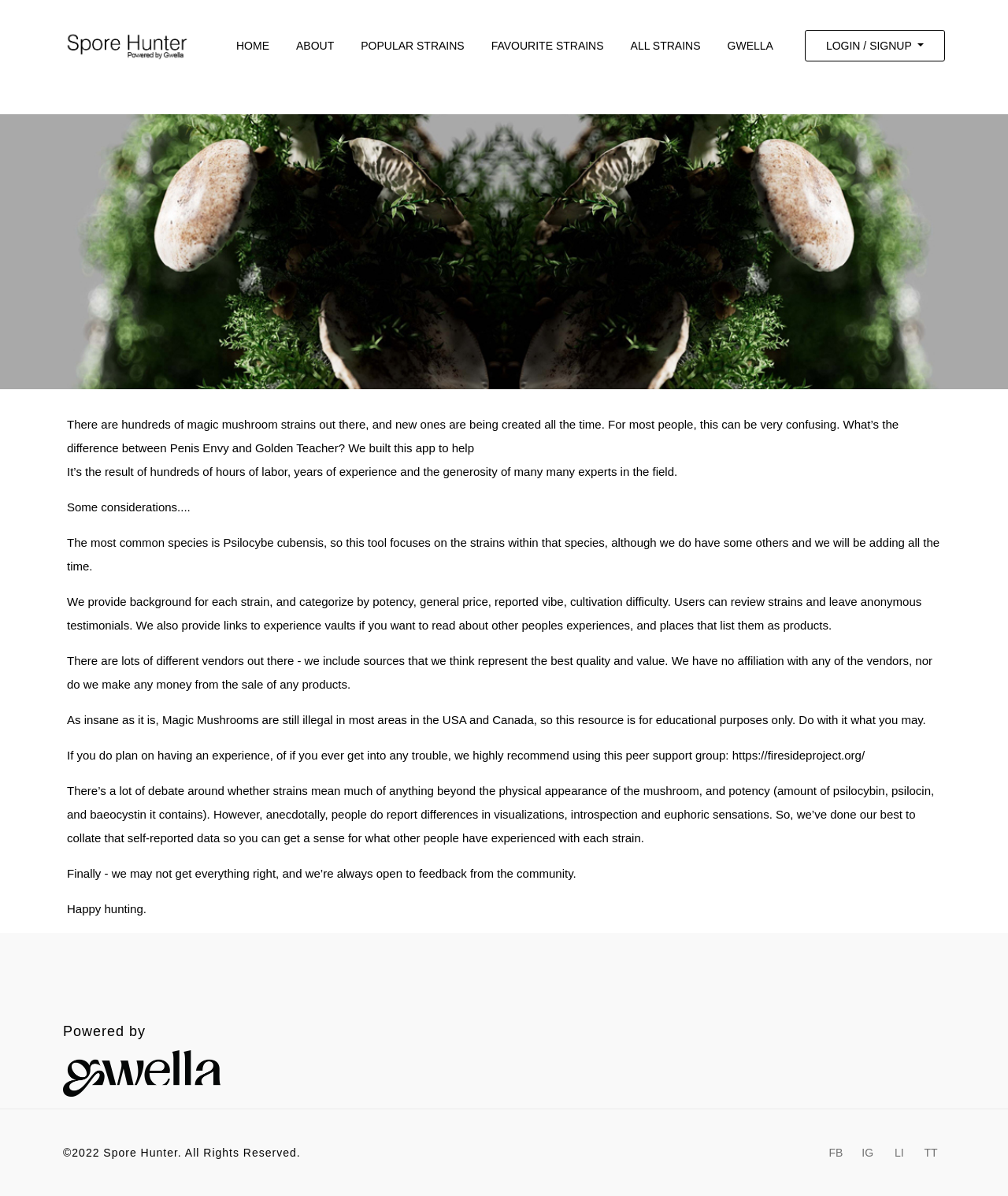Create an elaborate caption that covers all aspects of the webpage.

The webpage is about Spore Hunter, a platform that helps users navigate the various magic mushroom strains. At the top left, there is a link to a personal portfolio accompanied by an image. Below it, there is a navigation menu with links to different sections of the website, including HOME, ABOUT, POPULAR STRAINS, FAVOURITE STRAINS, ALL STRAINS, and GWELLA. 

On the top right, there is a button for LOGIN / SIGNUP. Above the main content area, there is a large image that spans the entire width of the page. 

The main content area starts with a paragraph of text that explains the purpose of the platform, which is to help users understand the differences between various magic mushroom strains. This is followed by several paragraphs of text that provide more information about the platform, including its features, goals, and limitations. 

The text is divided into sections, with headings and subheadings that provide a clear structure to the content. The platform provides background information on each strain, categorizes them by potency, price, vibe, and cultivation difficulty, and allows users to review and leave anonymous testimonials. 

There are also links to external resources, such as experience vaults and vendors, as well as a disclaimer that the platform is for educational purposes only. Additionally, there is a recommendation for a peer support group and an invitation for feedback from the community. 

At the bottom of the page, there is a section with links to social media platforms, including Facebook, Instagram, LinkedIn, and Twitter, as well as a copyright notice.